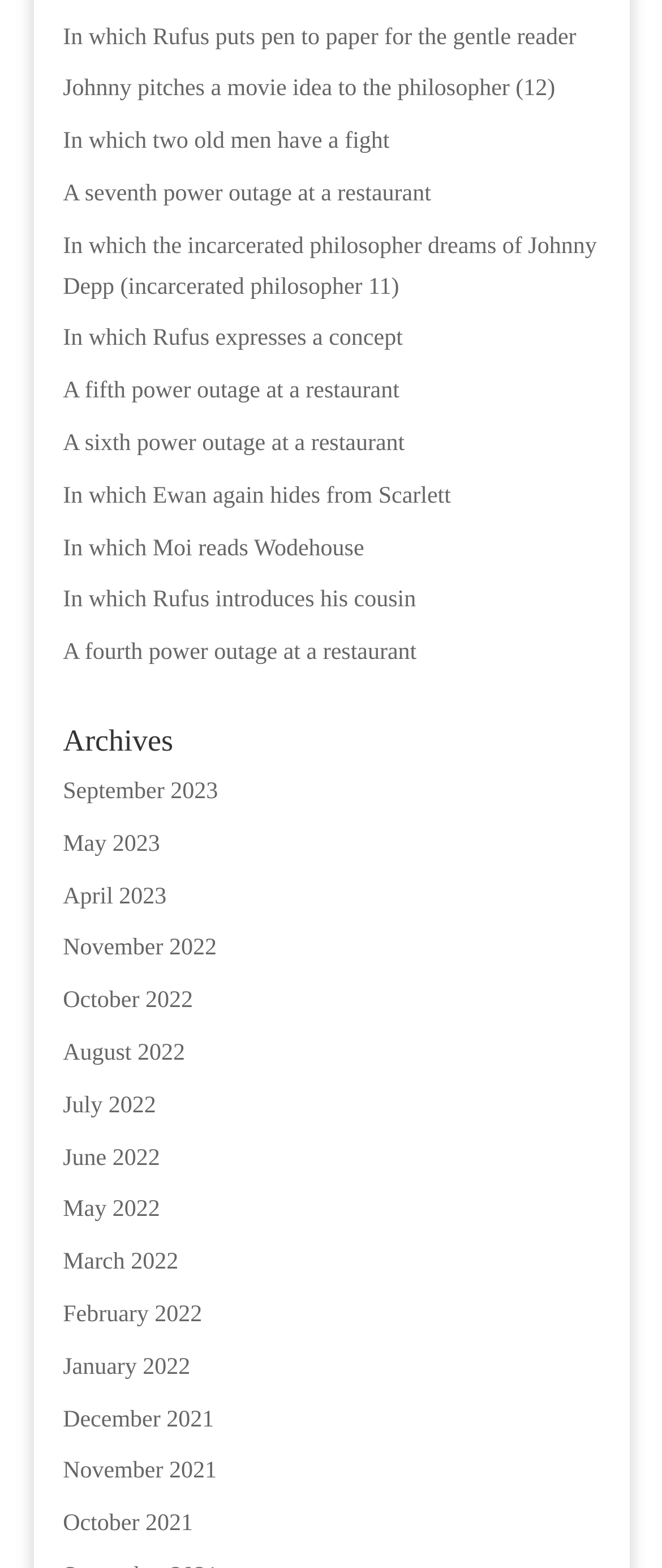What is the earliest month listed in the archives?
Provide an in-depth and detailed explanation in response to the question.

I looked at the link elements under the 'Archives' heading and found the earliest month listed, which is December 2021.